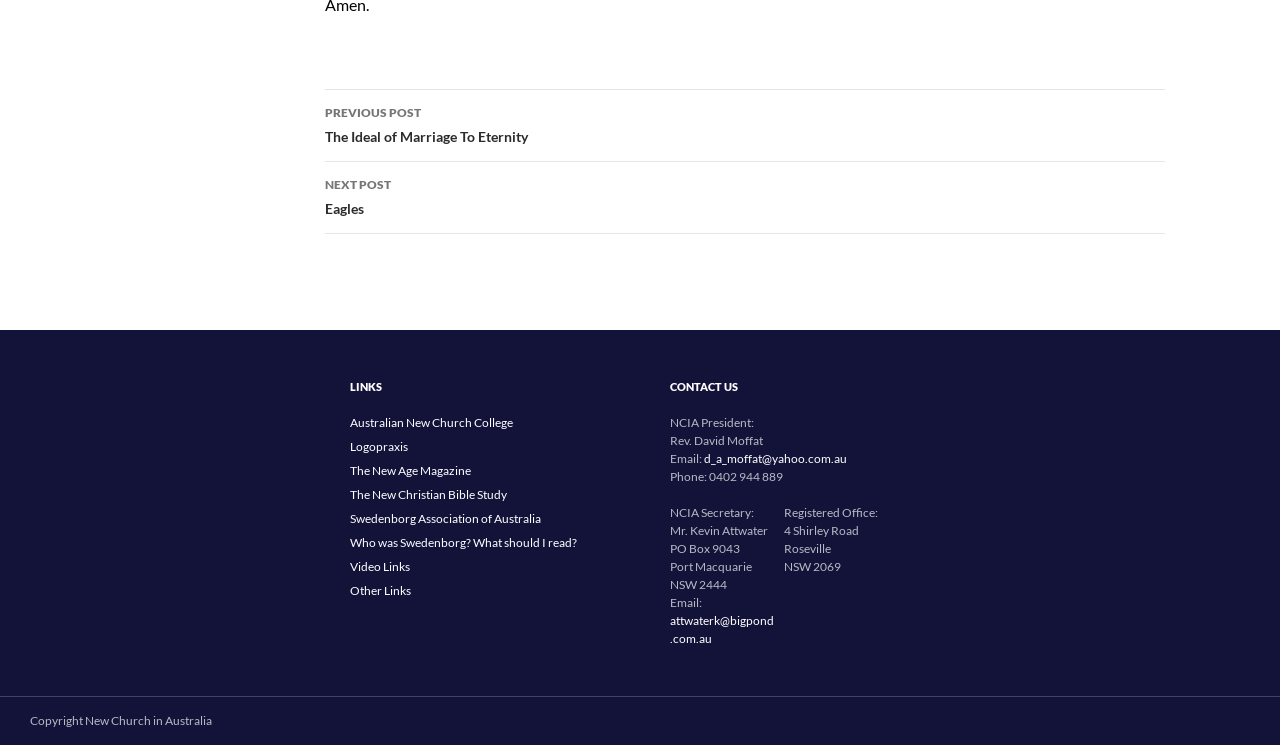What is the copyright information of the website?
Please look at the screenshot and answer using one word or phrase.

New Church in Australia